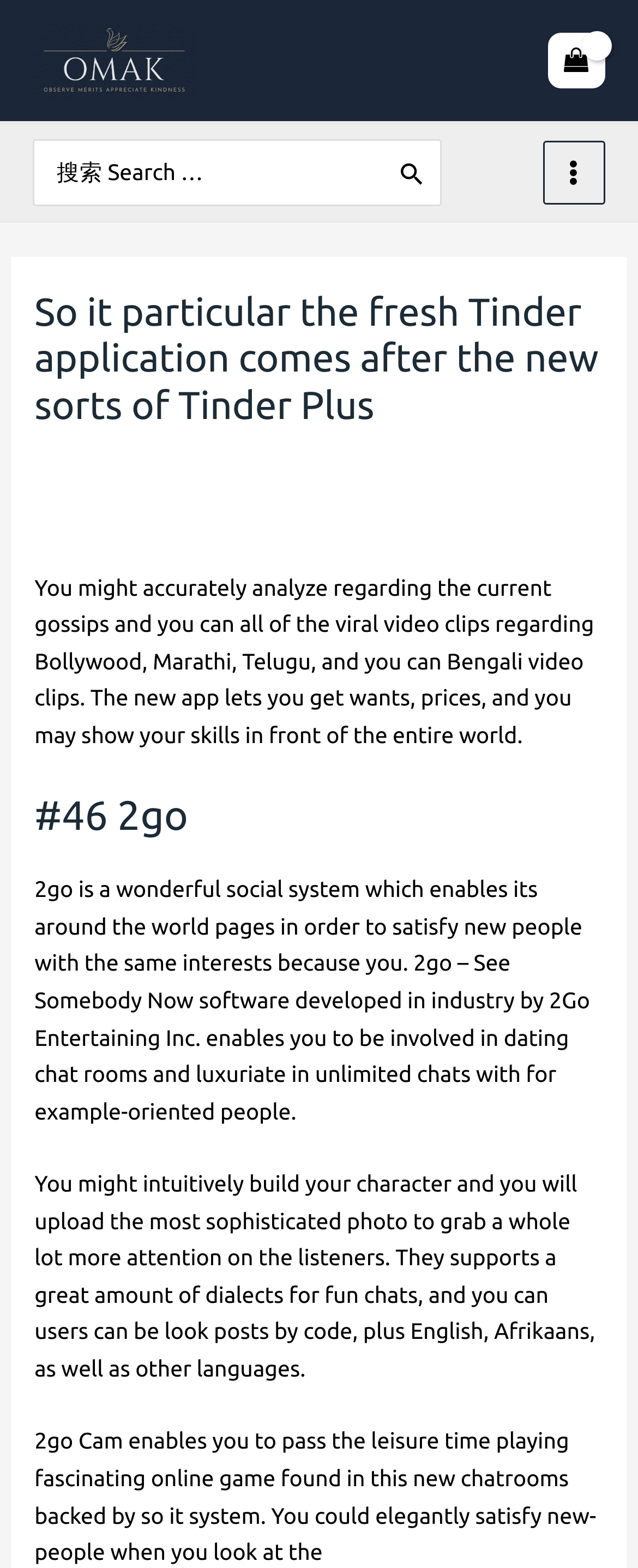Extract the text of the main heading from the webpage.

So it particular the fresh Tinder application comes after the new sorts of Tinder Plus